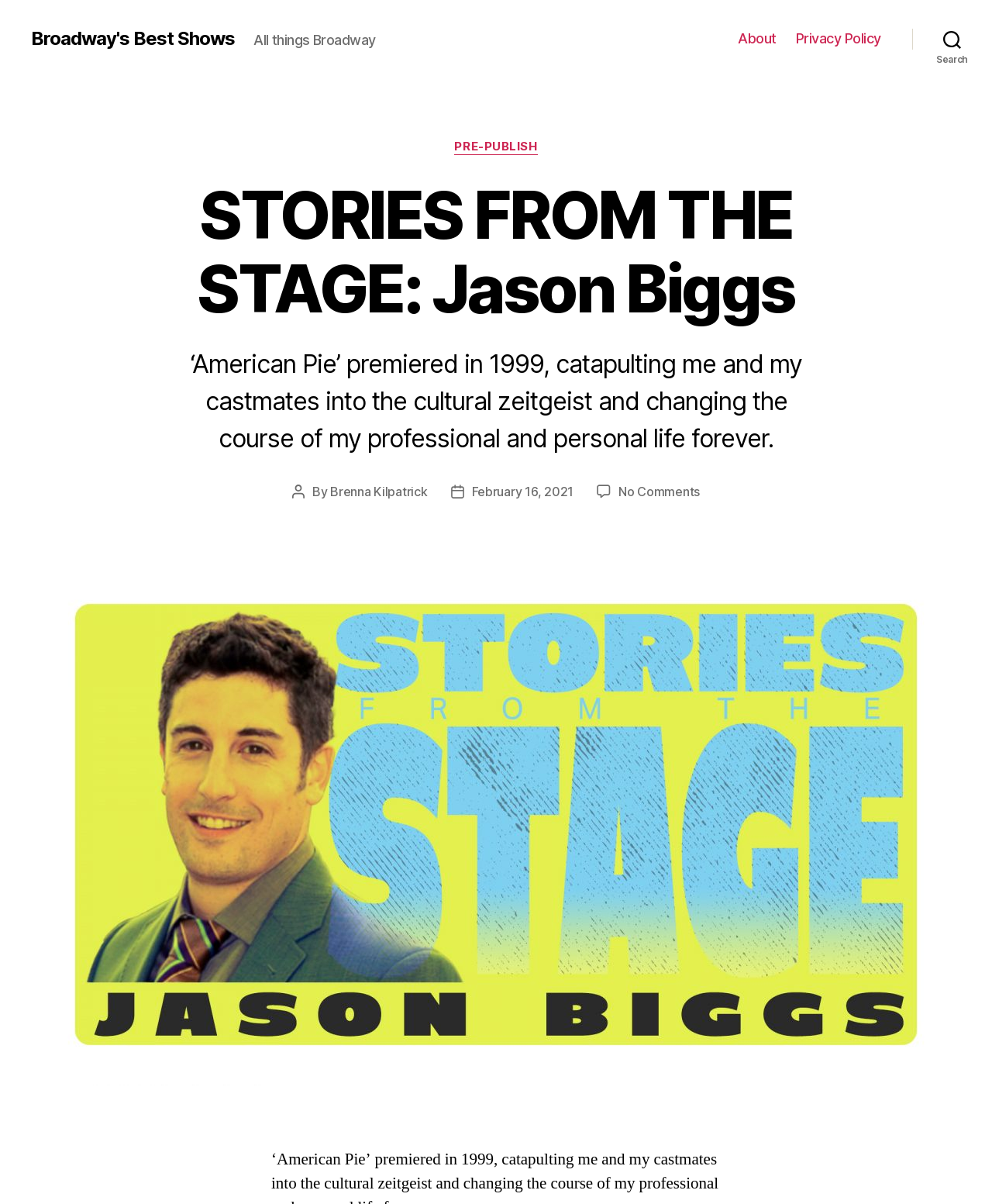Please provide the bounding box coordinates for the element that needs to be clicked to perform the following instruction: "Read the 'PRE-PUBLISH' category". The coordinates should be given as four float numbers between 0 and 1, i.e., [left, top, right, bottom].

[0.458, 0.116, 0.542, 0.129]